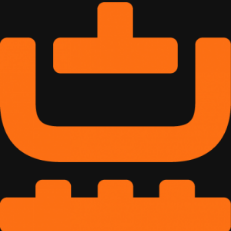Respond to the question below with a single word or phrase:
What type of design does the logo resemble?

Stylized work surface